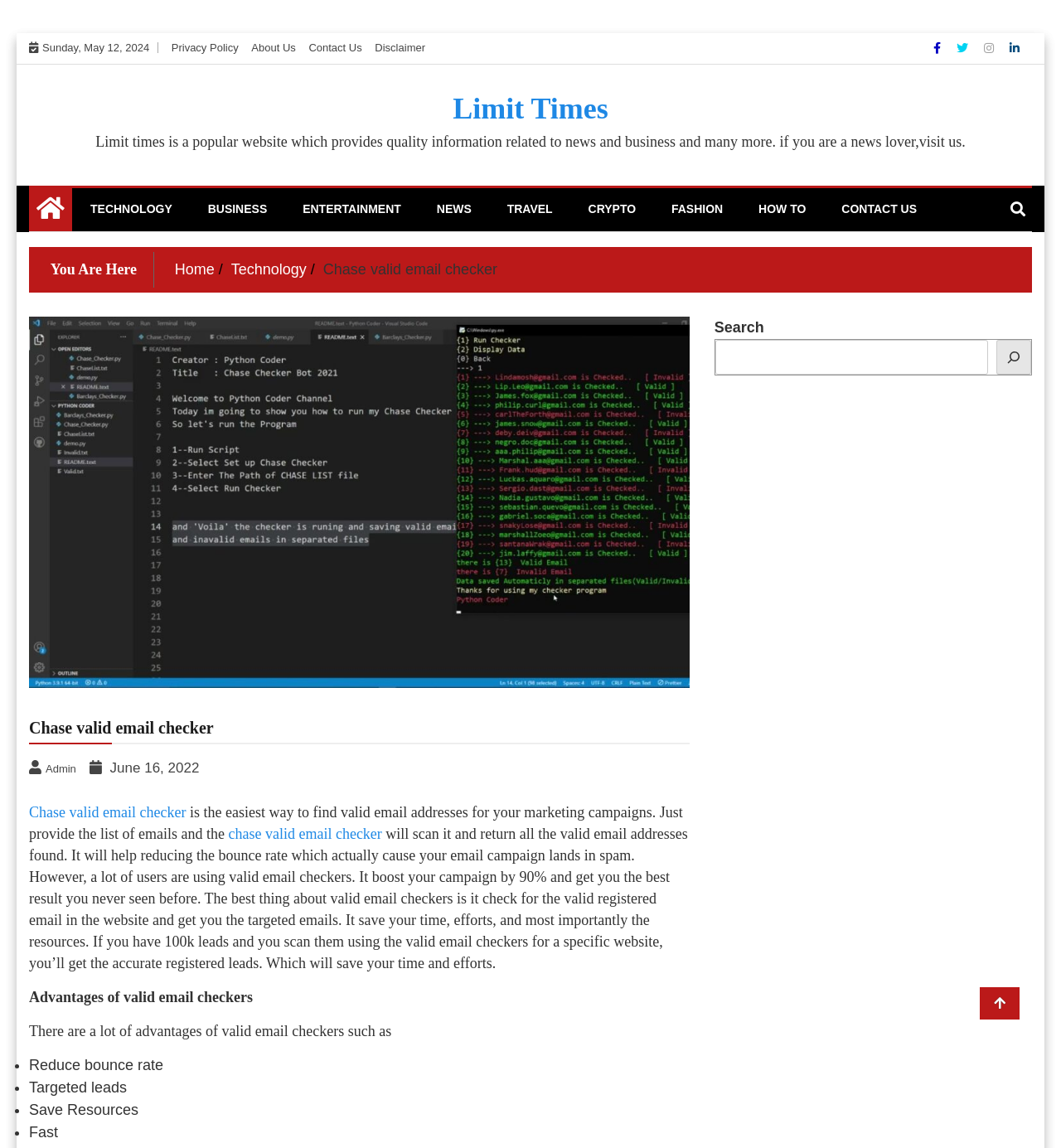What is the expected outcome of using a valid email checker on a list of 100k leads?
Provide a one-word or short-phrase answer based on the image.

Get accurate registered leads